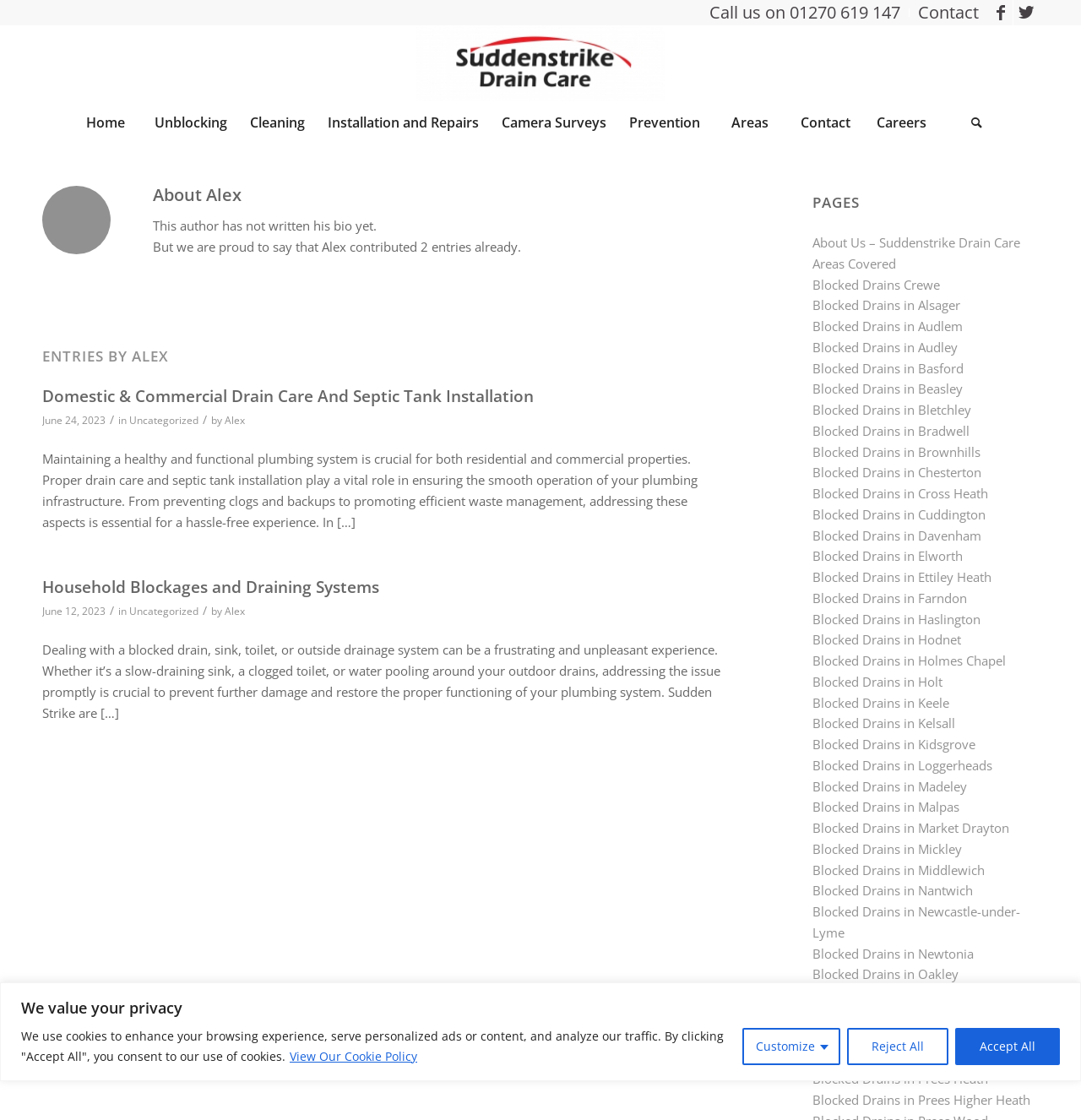Find the bounding box coordinates of the clickable region needed to perform the following instruction: "Click on the link to Facebook". The coordinates should be provided as four float numbers between 0 and 1, i.e., [left, top, right, bottom].

[0.914, 0.0, 0.937, 0.023]